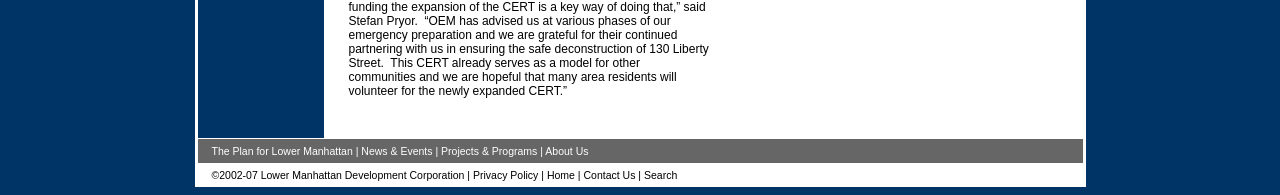Please identify the bounding box coordinates of the element's region that I should click in order to complete the following instruction: "Get professional support". The bounding box coordinates consist of four float numbers between 0 and 1, i.e., [left, top, right, bottom].

None